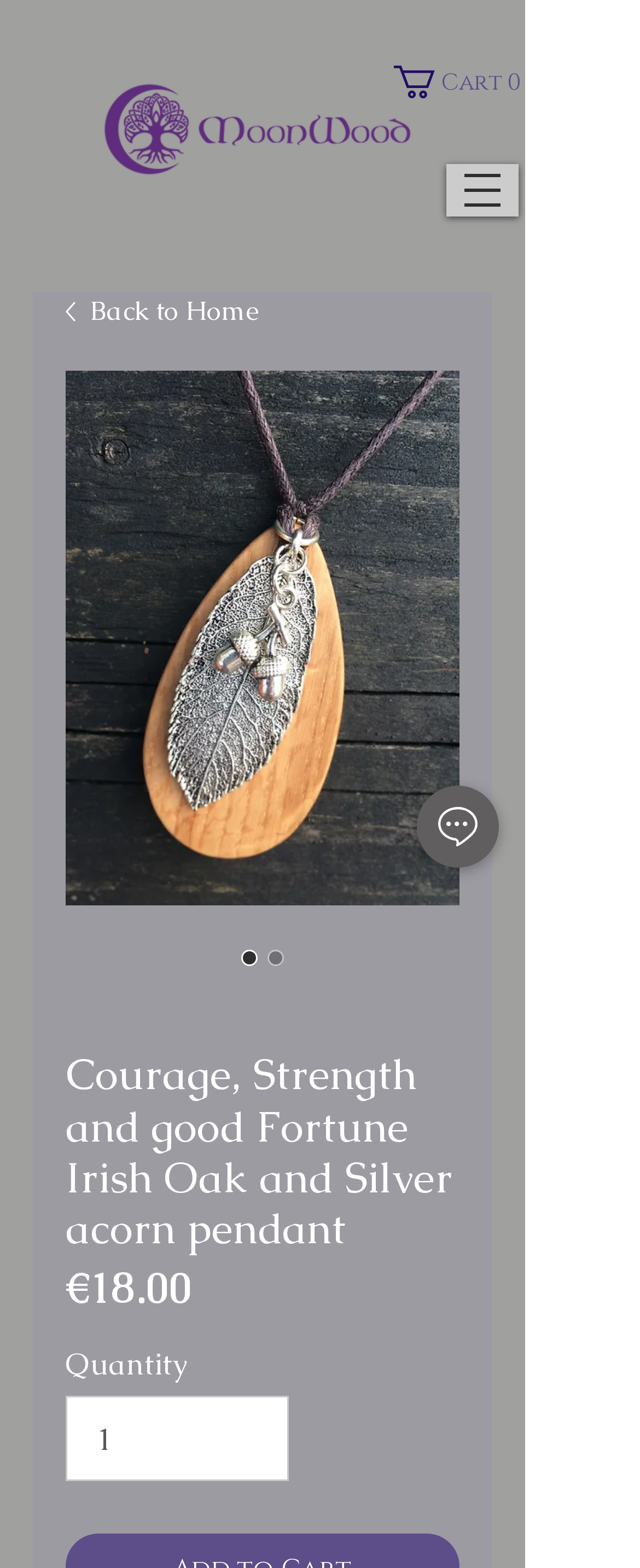What is the price of the pendant?
Based on the visual content, answer with a single word or a brief phrase.

€18.00